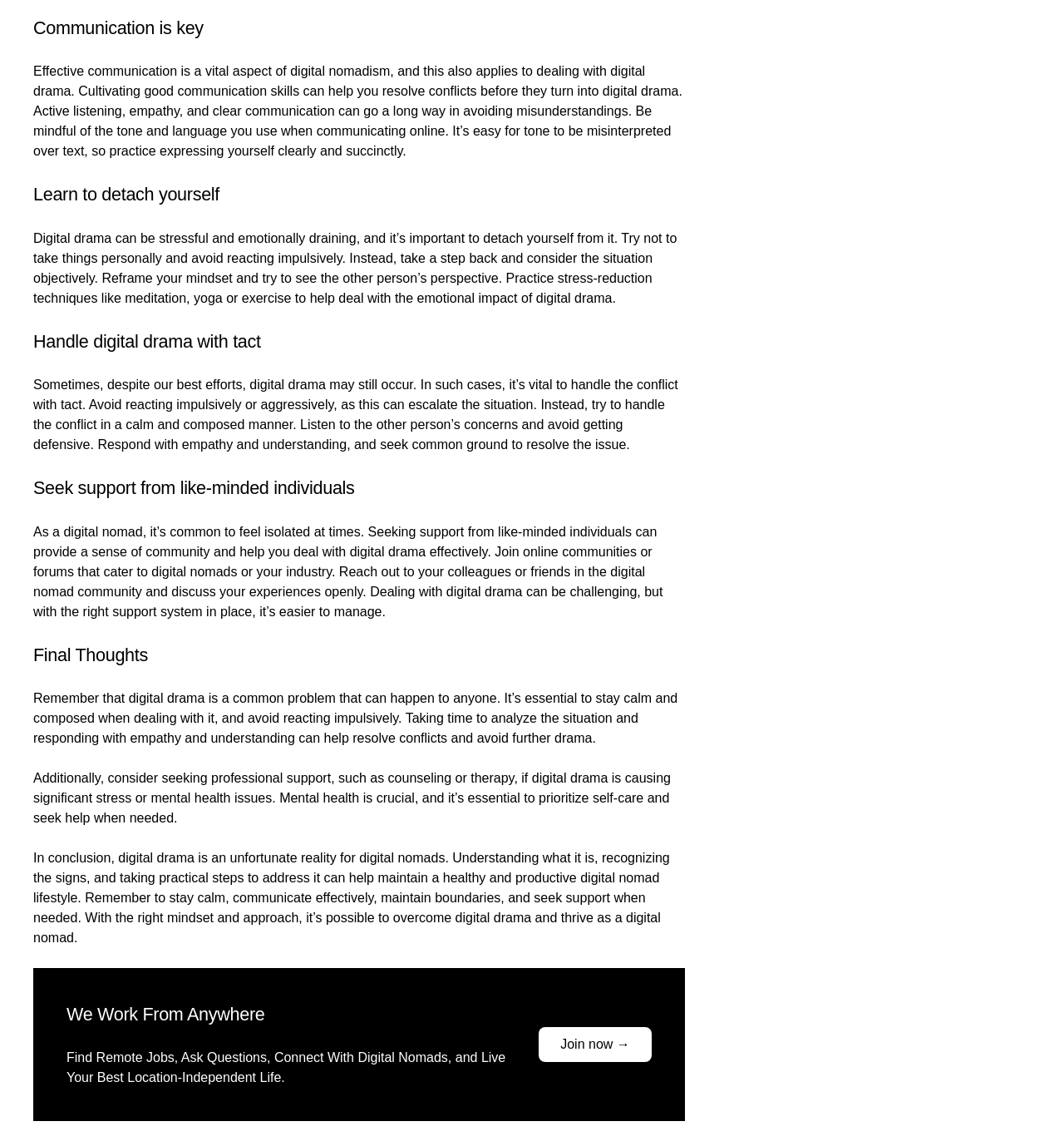What is the purpose of seeking support from like-minded individuals?
Based on the image, give a concise answer in the form of a single word or short phrase.

Sense of community